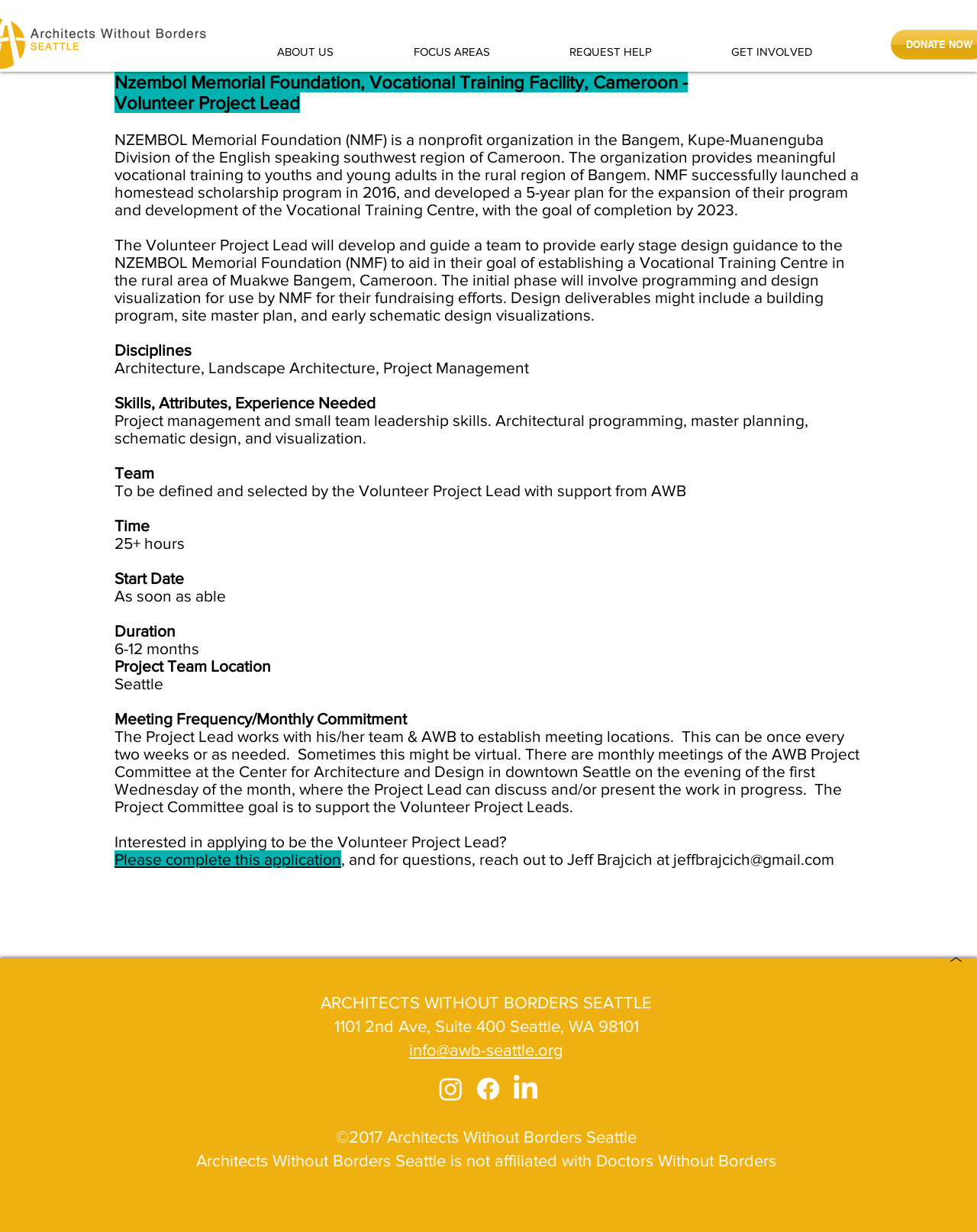Please find the bounding box coordinates of the element that needs to be clicked to perform the following instruction: "Click info@awb-seattle.org". The bounding box coordinates should be four float numbers between 0 and 1, represented as [left, top, right, bottom].

[0.419, 0.845, 0.577, 0.859]